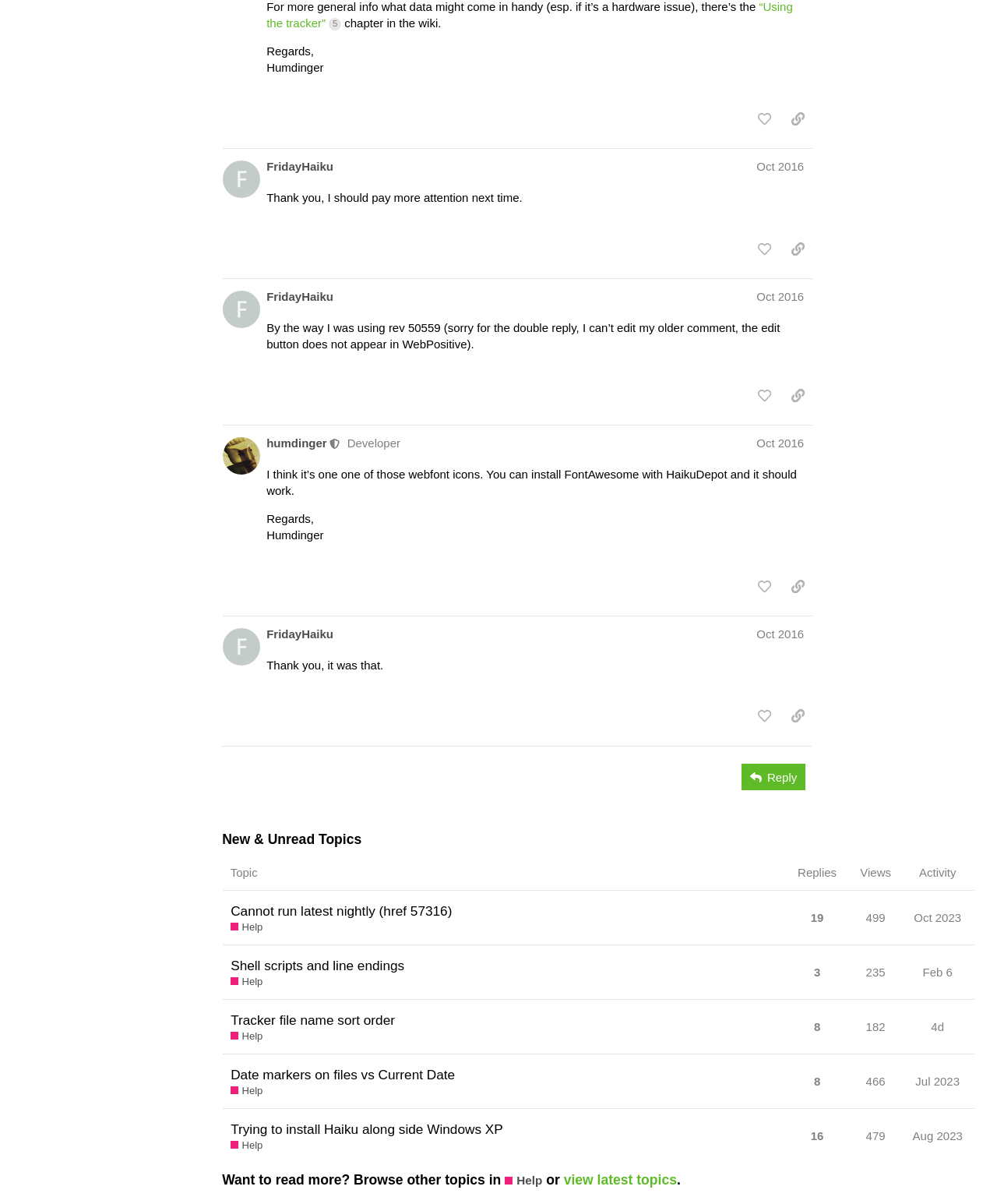Find the bounding box coordinates for the area that should be clicked to accomplish the instruction: "sort by replies".

[0.79, 0.71, 0.849, 0.74]